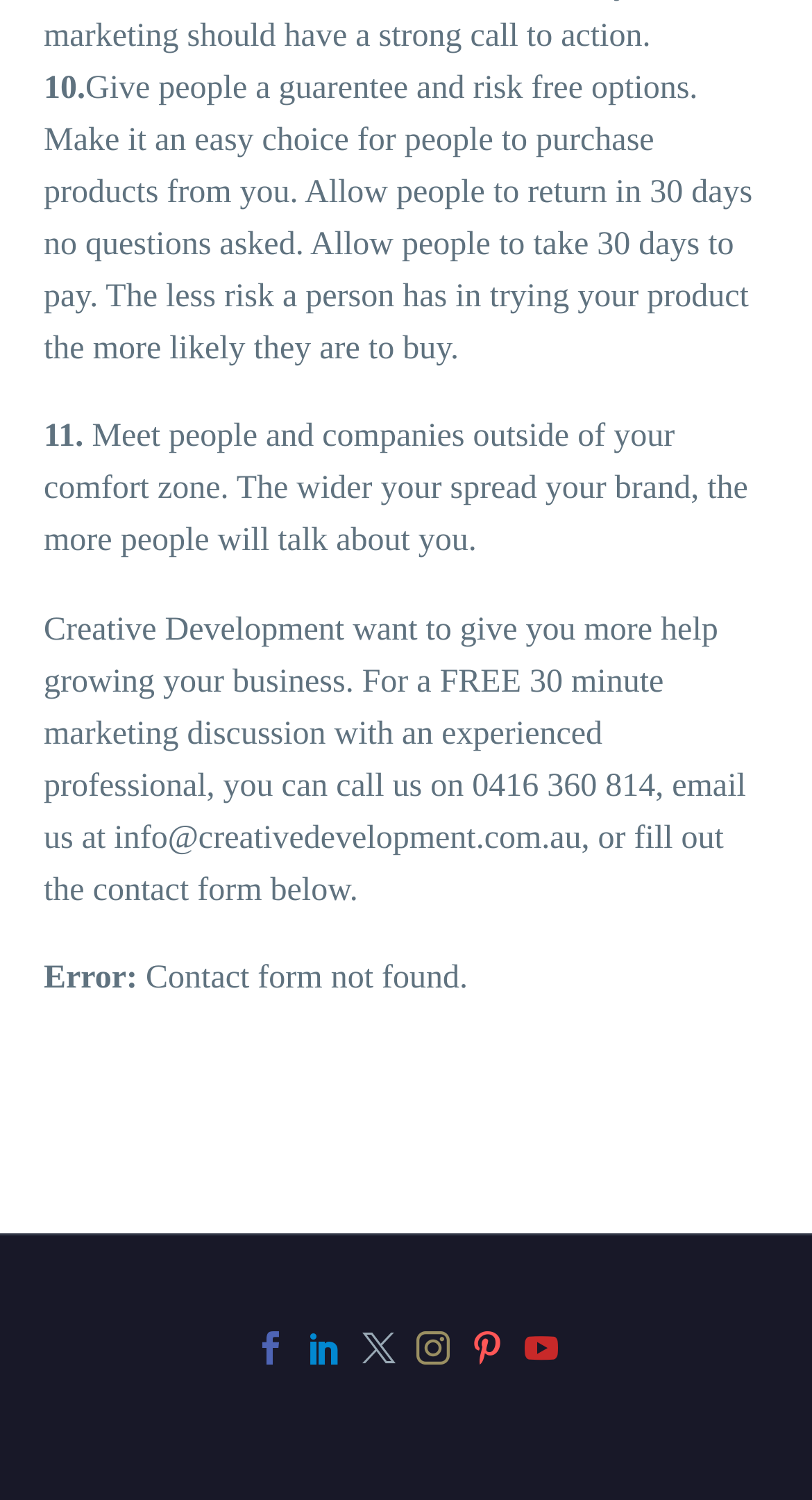Extract the bounding box coordinates for the HTML element that matches this description: "title="YouTube"". The coordinates should be four float numbers between 0 and 1, i.e., [left, top, right, bottom].

[0.646, 0.887, 0.687, 0.909]